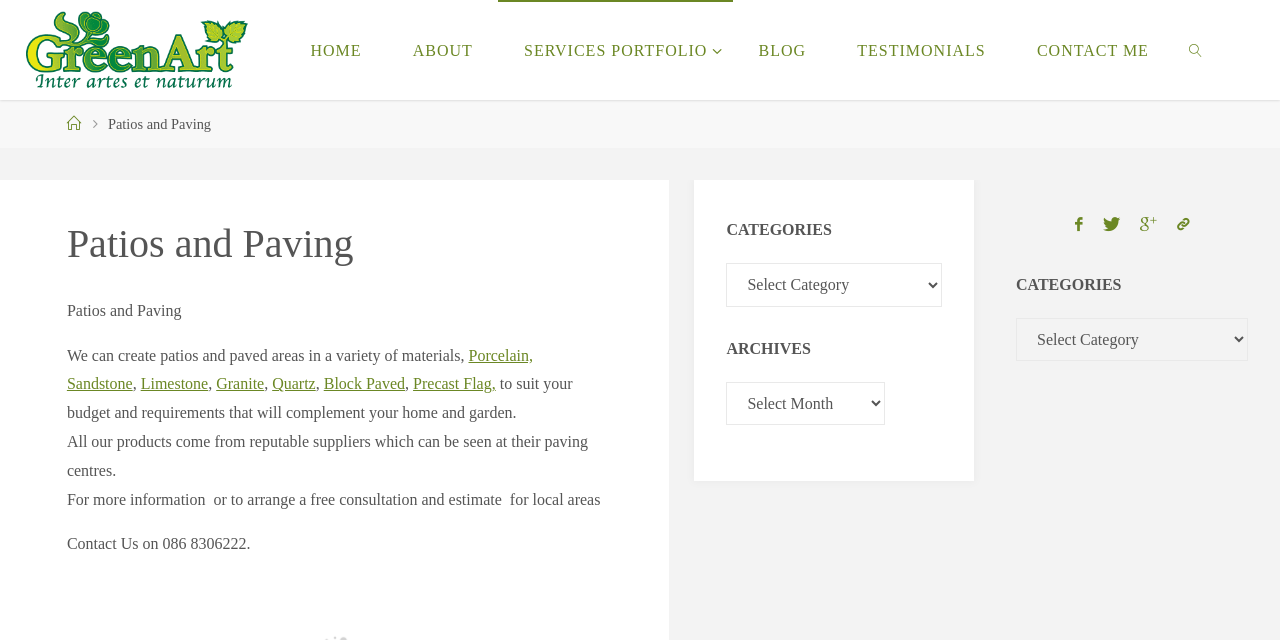Determine the bounding box coordinates for the HTML element described here: "Quartz".

[0.213, 0.587, 0.247, 0.613]